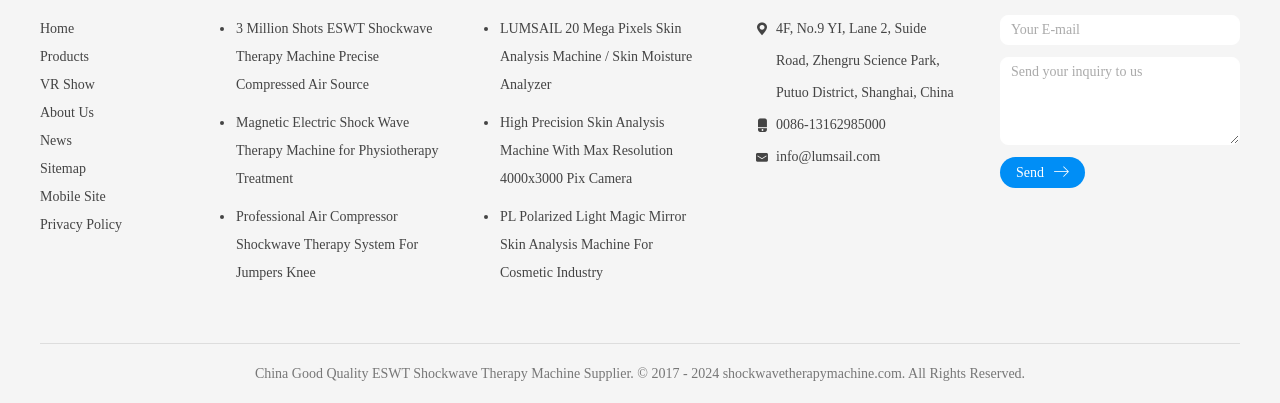Find the bounding box coordinates for the UI element that matches this description: "Guide".

None